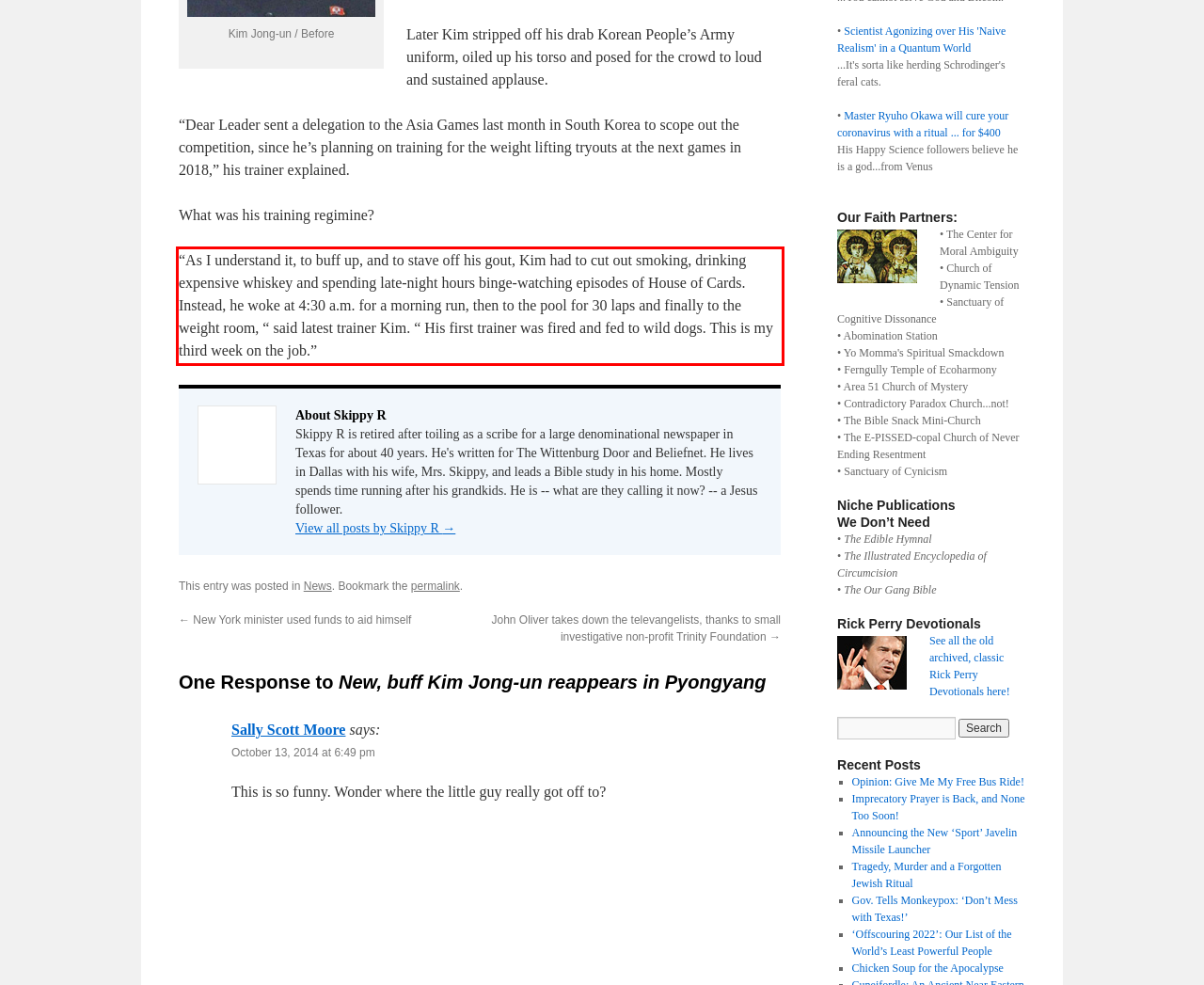You have a screenshot of a webpage where a UI element is enclosed in a red rectangle. Perform OCR to capture the text inside this red rectangle.

“As I understand it, to buff up, and to stave off his gout, Kim had to cut out smoking, drinking expensive whiskey and spending late-night hours binge-watching episodes of House of Cards. Instead, he woke at 4:30 a.m. for a morning run, then to the pool for 30 laps and finally to the weight room, “ said latest trainer Kim. “ His first trainer was fired and fed to wild dogs. This is my third week on the job.”